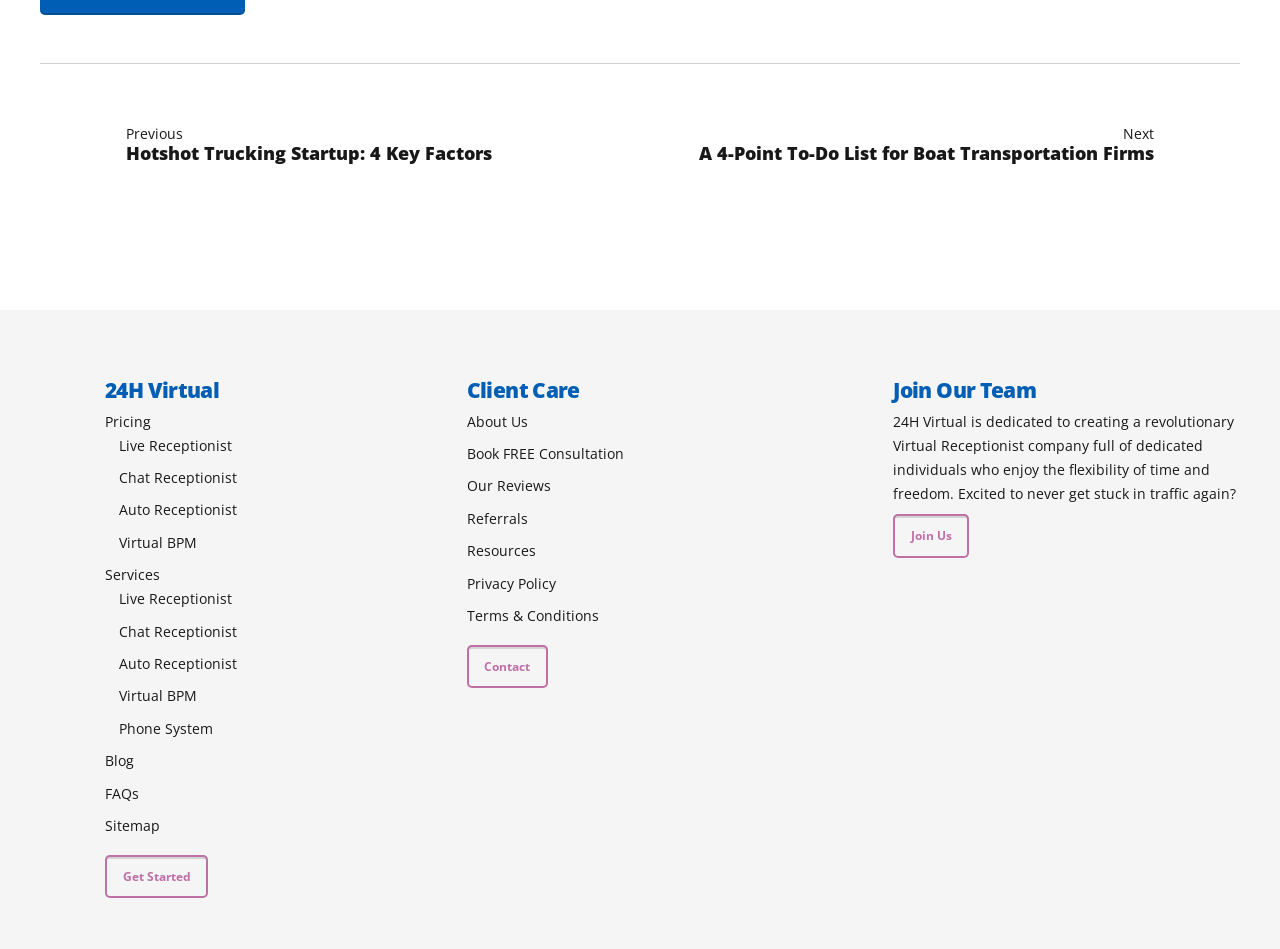Based on the element description: "Book FREE Consultation", identify the bounding box coordinates for this UI element. The coordinates must be four float numbers between 0 and 1, listed as [left, top, right, bottom].

[0.365, 0.468, 0.487, 0.488]